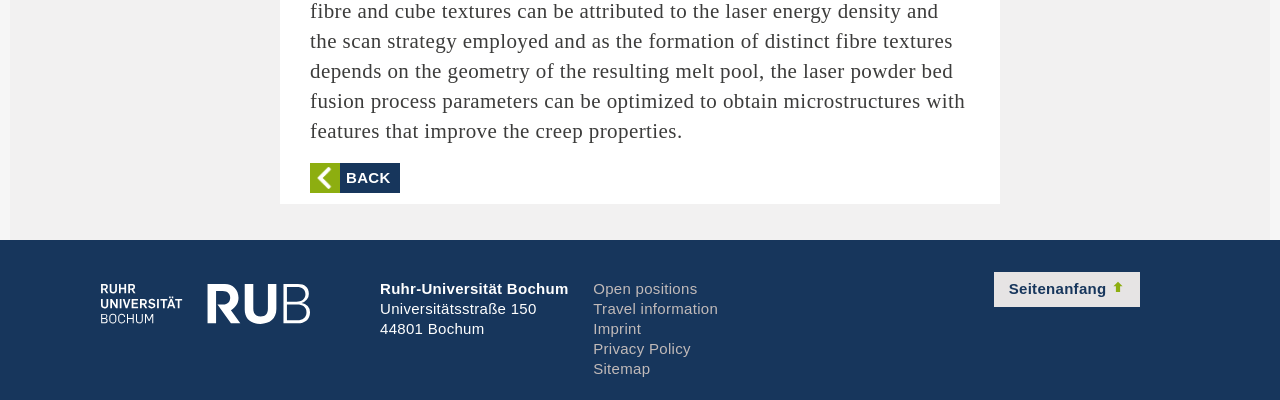Locate the bounding box coordinates of the item that should be clicked to fulfill the instruction: "go to the sitemap".

[0.463, 0.9, 0.508, 0.943]